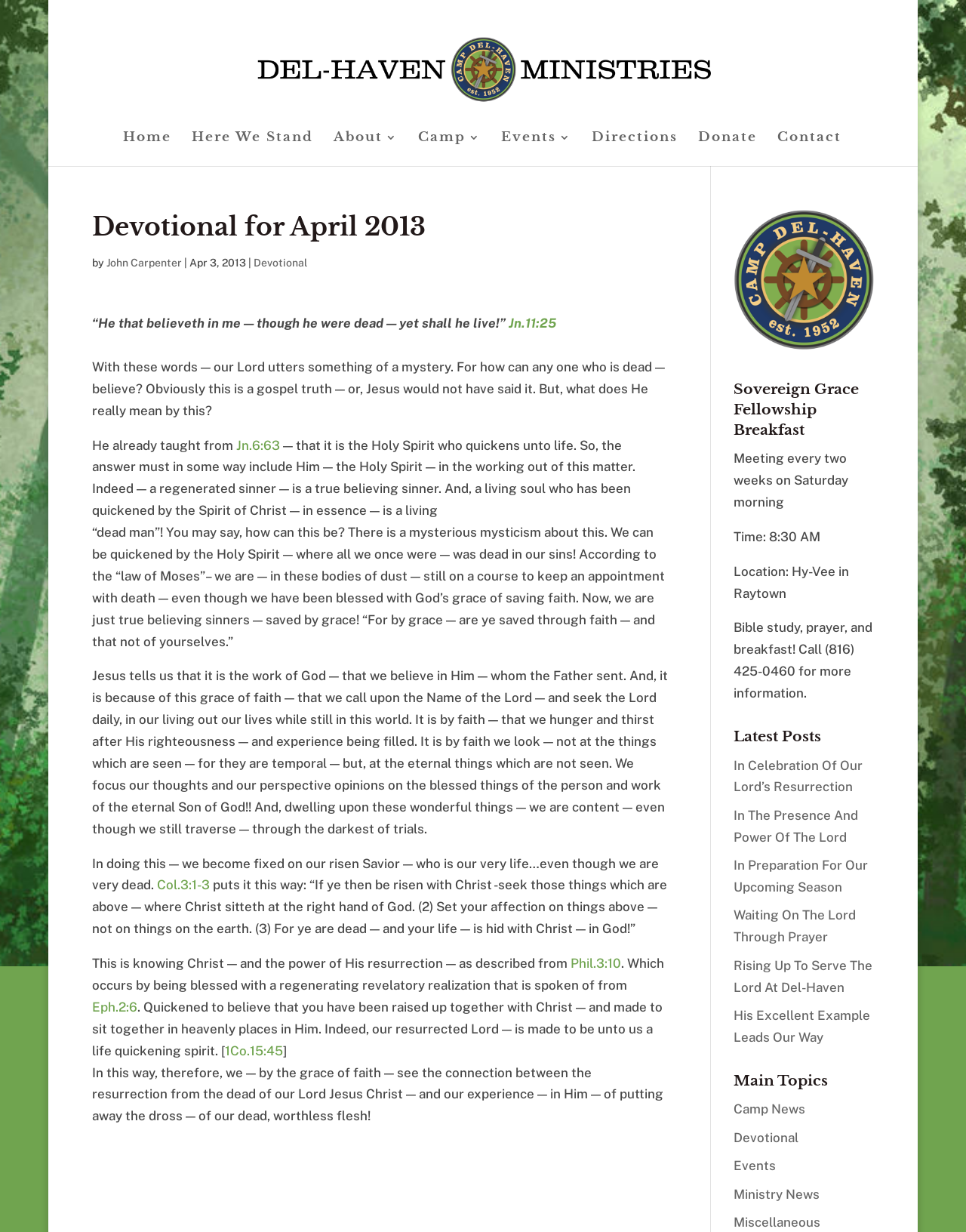Find the bounding box coordinates for the area that should be clicked to accomplish the instruction: "Learn more about the Sovereign Grace Fellowship Breakfast".

[0.759, 0.308, 0.905, 0.363]